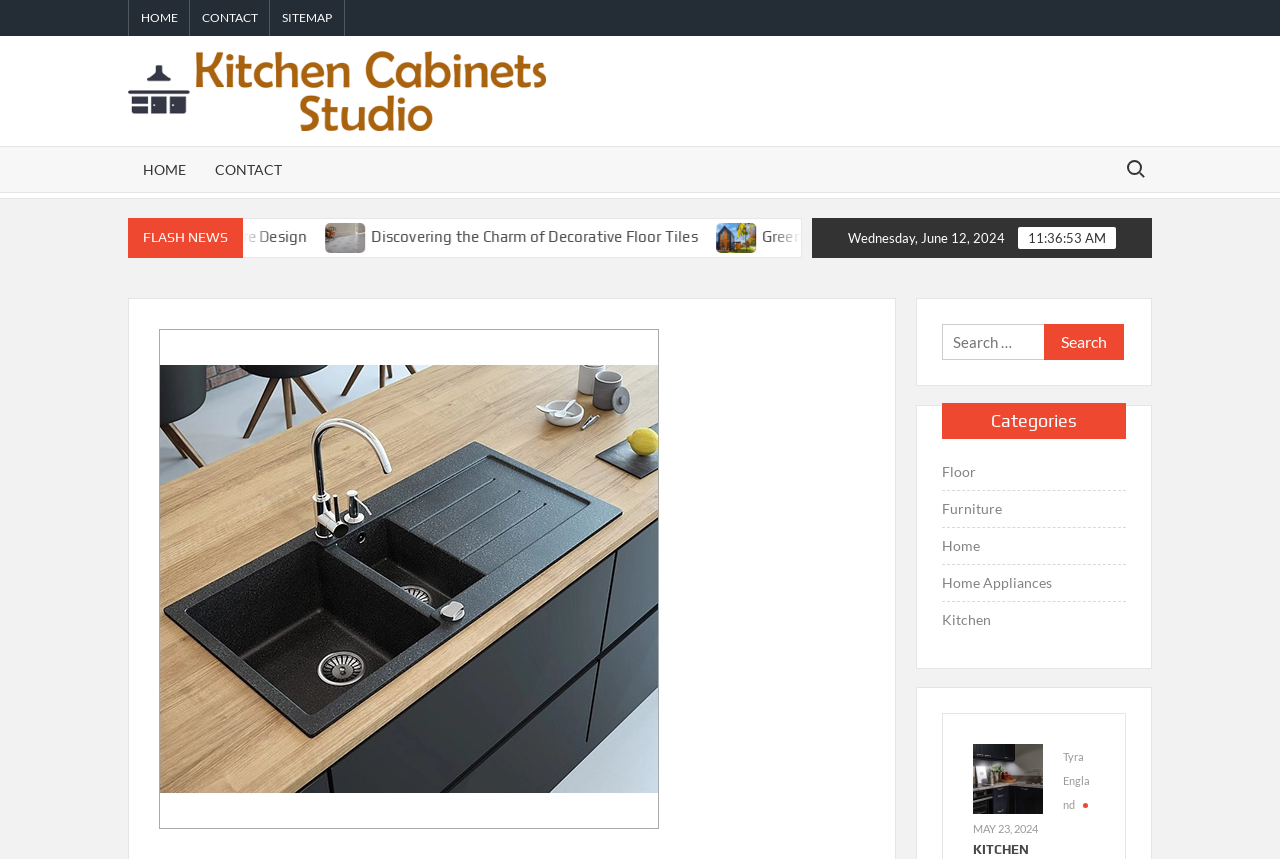Provide a short answer to the following question with just one word or phrase: What is the category of the link 'Kitchen Renovation Styles Demystified: Crafting Your Culinary Oasis'?

Kitchen